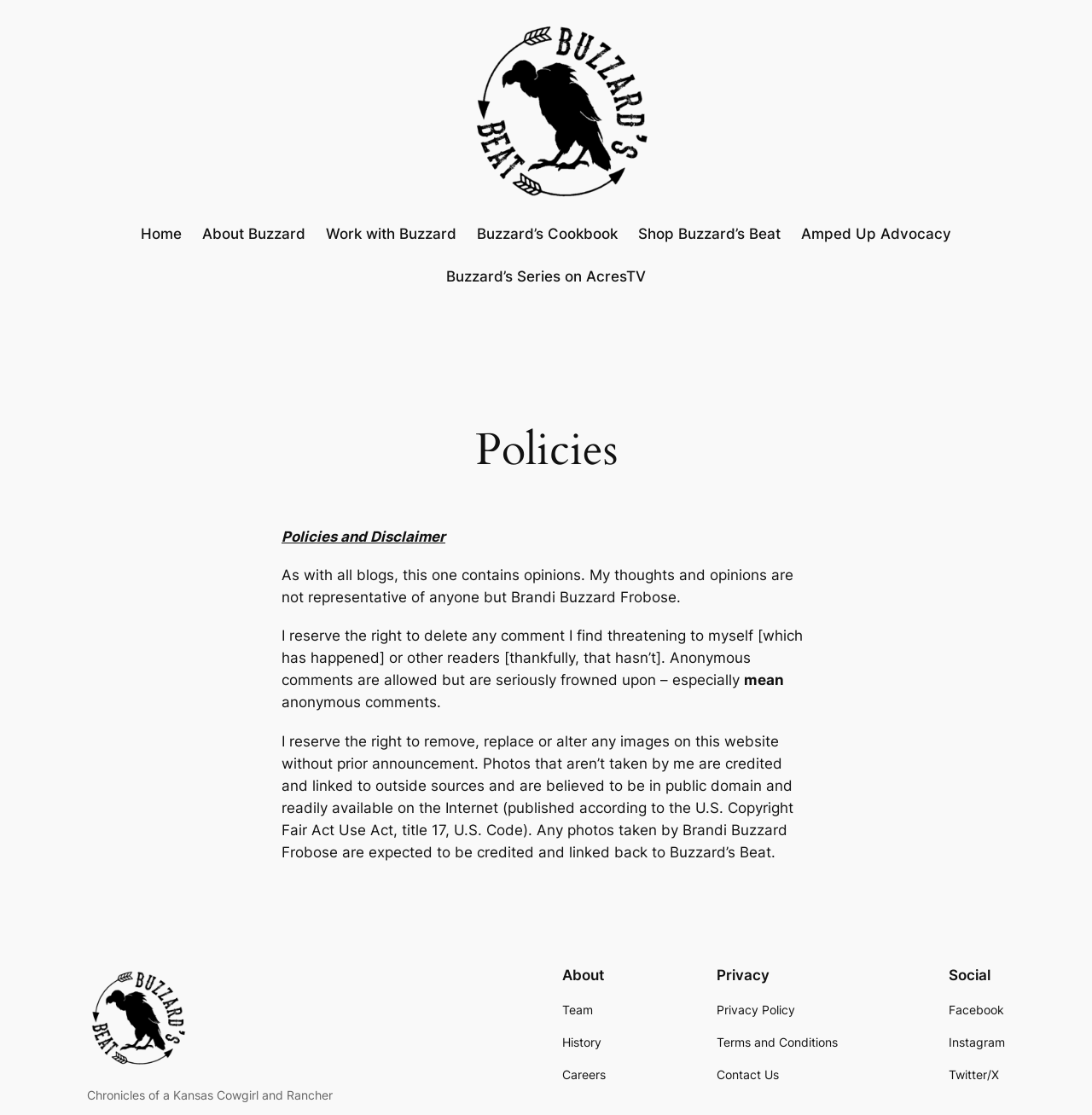Provide a single word or phrase to answer the given question: 
What type of content does the blog contain?

Opinions